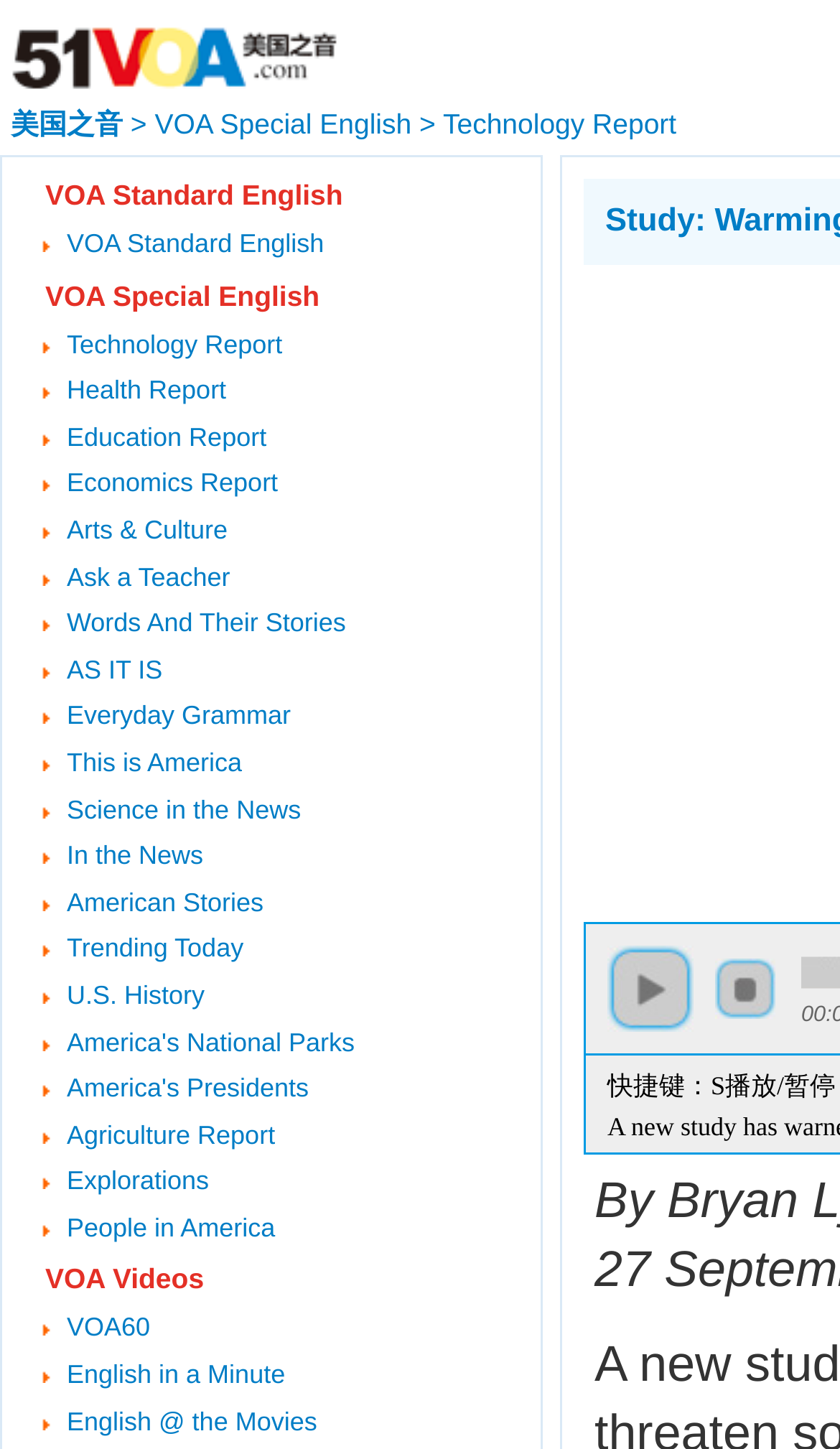Please reply to the following question with a single word or a short phrase:
How many report categories are available?

17